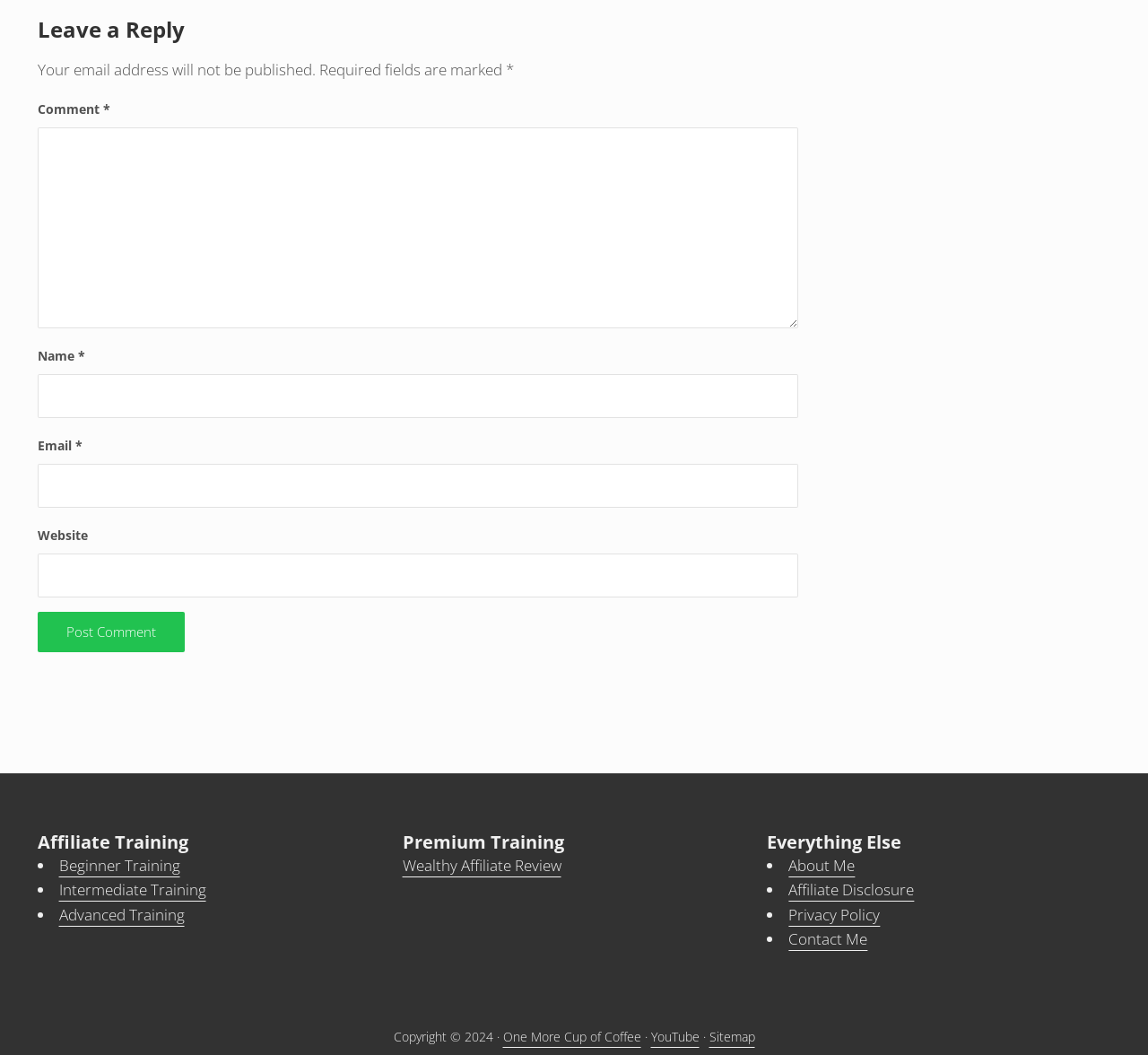What is the purpose of the textboxes?
Identify the answer in the screenshot and reply with a single word or phrase.

To input comment information